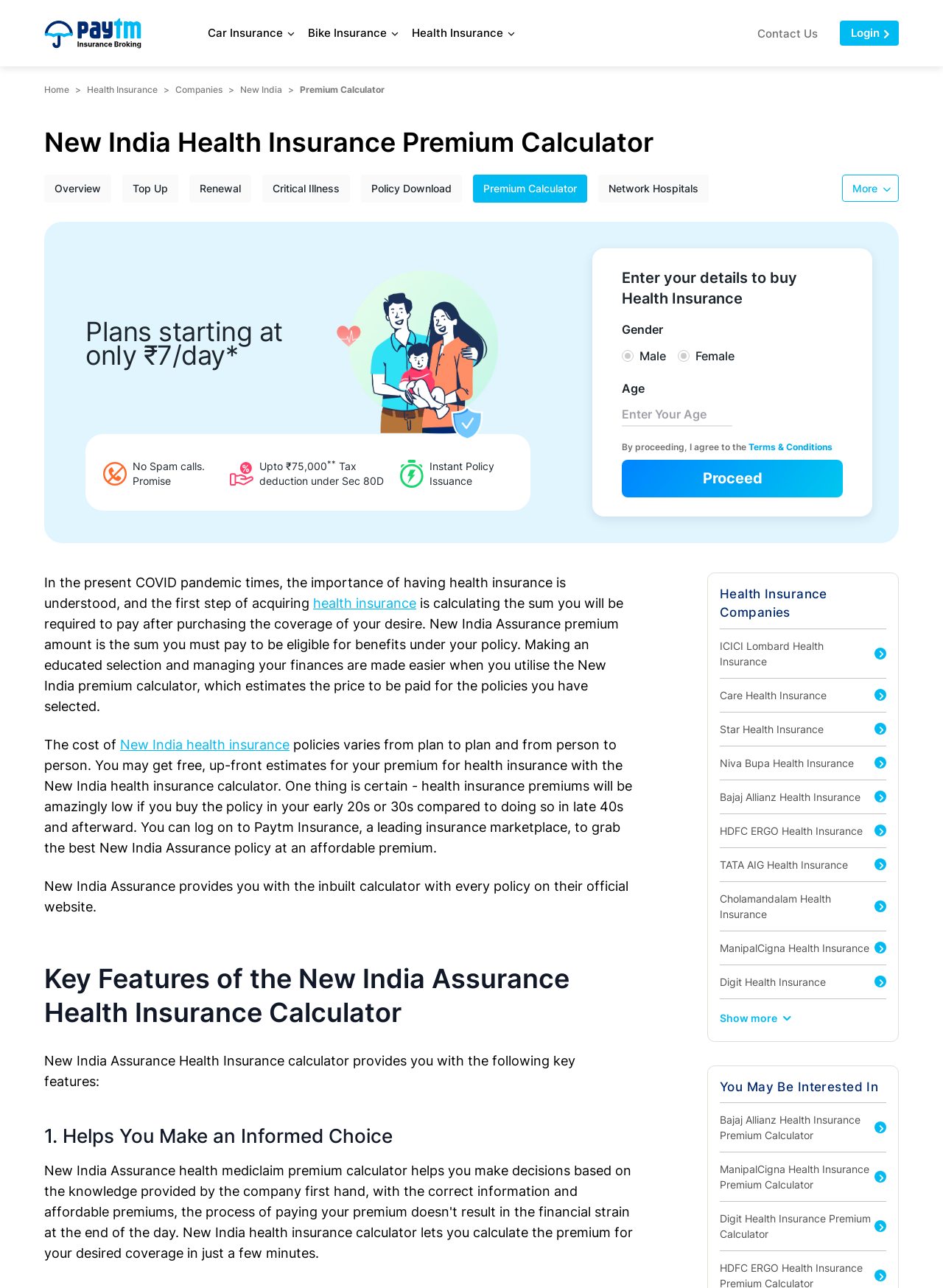Provide the bounding box for the UI element matching this description: "Top Up".

[0.13, 0.136, 0.189, 0.157]